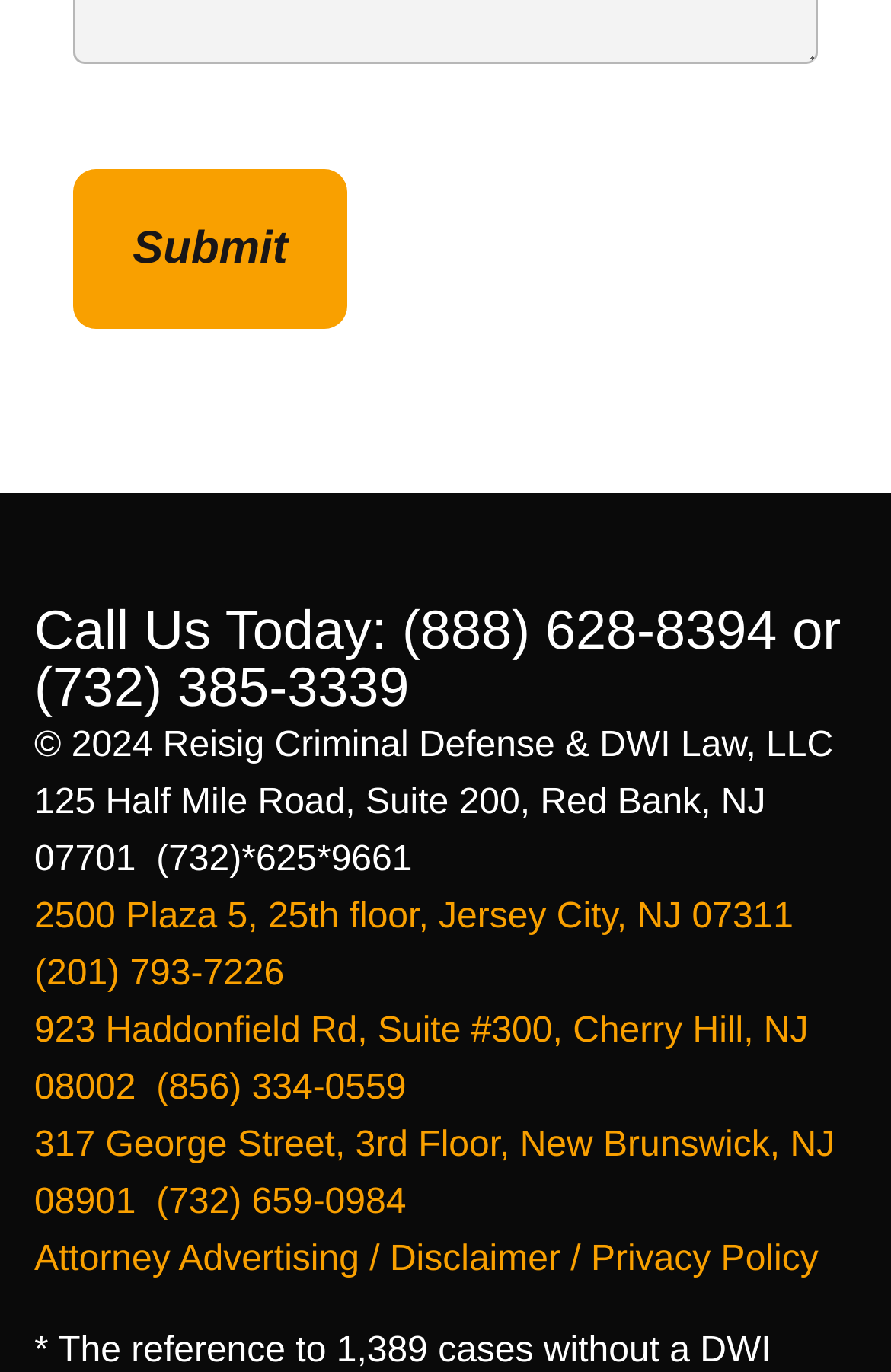How many phone numbers are listed?
Please respond to the question with as much detail as possible.

There are five phone numbers listed on the webpage, including (888) 628-8394, (732) 385-3339, (732) 625-9661, (201) 793-7226, and (856) 334-0559.